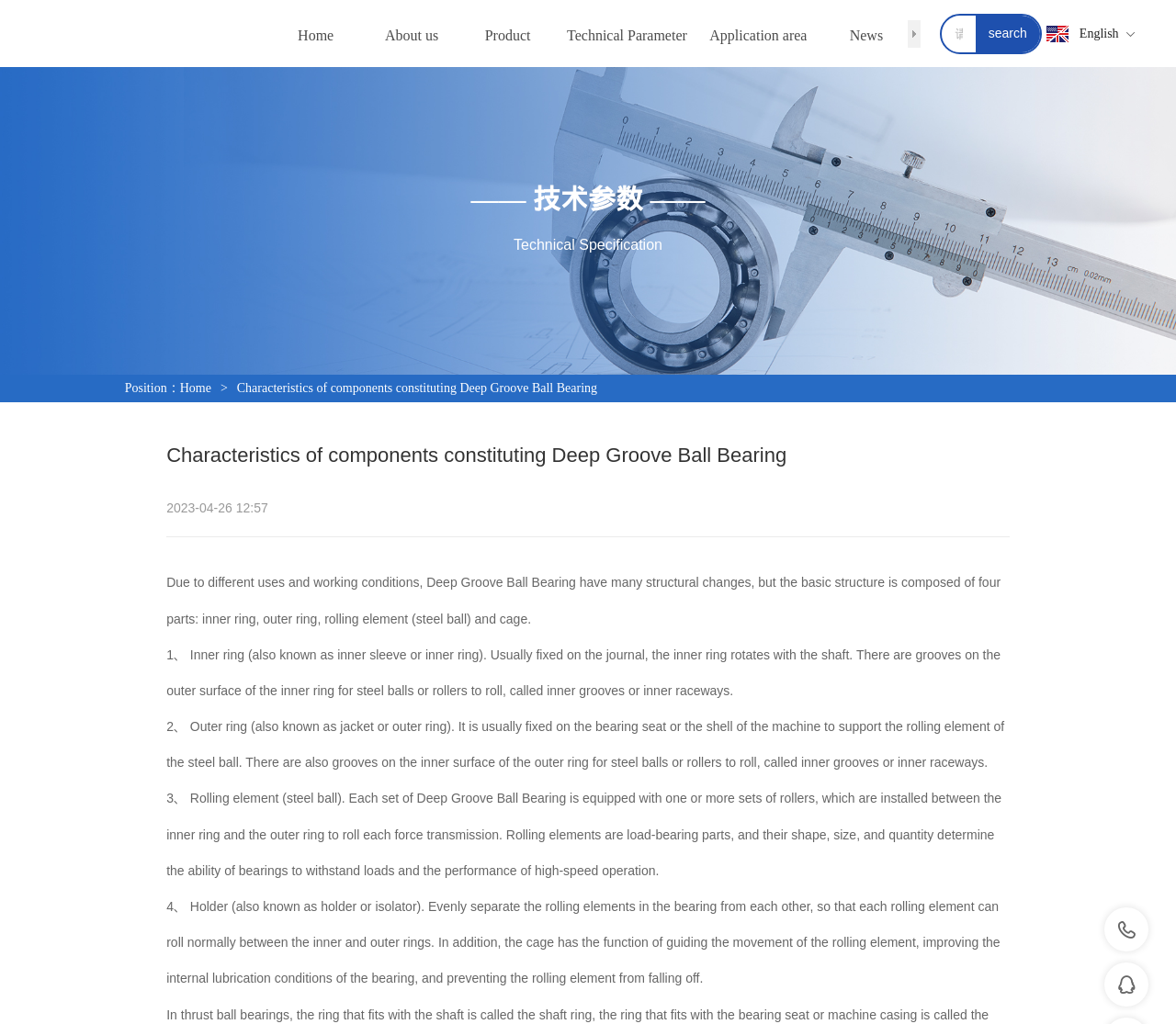Respond to the following question with a brief word or phrase:
What is the function of the cage in a Deep Groove Ball Bearing?

To separate rolling elements